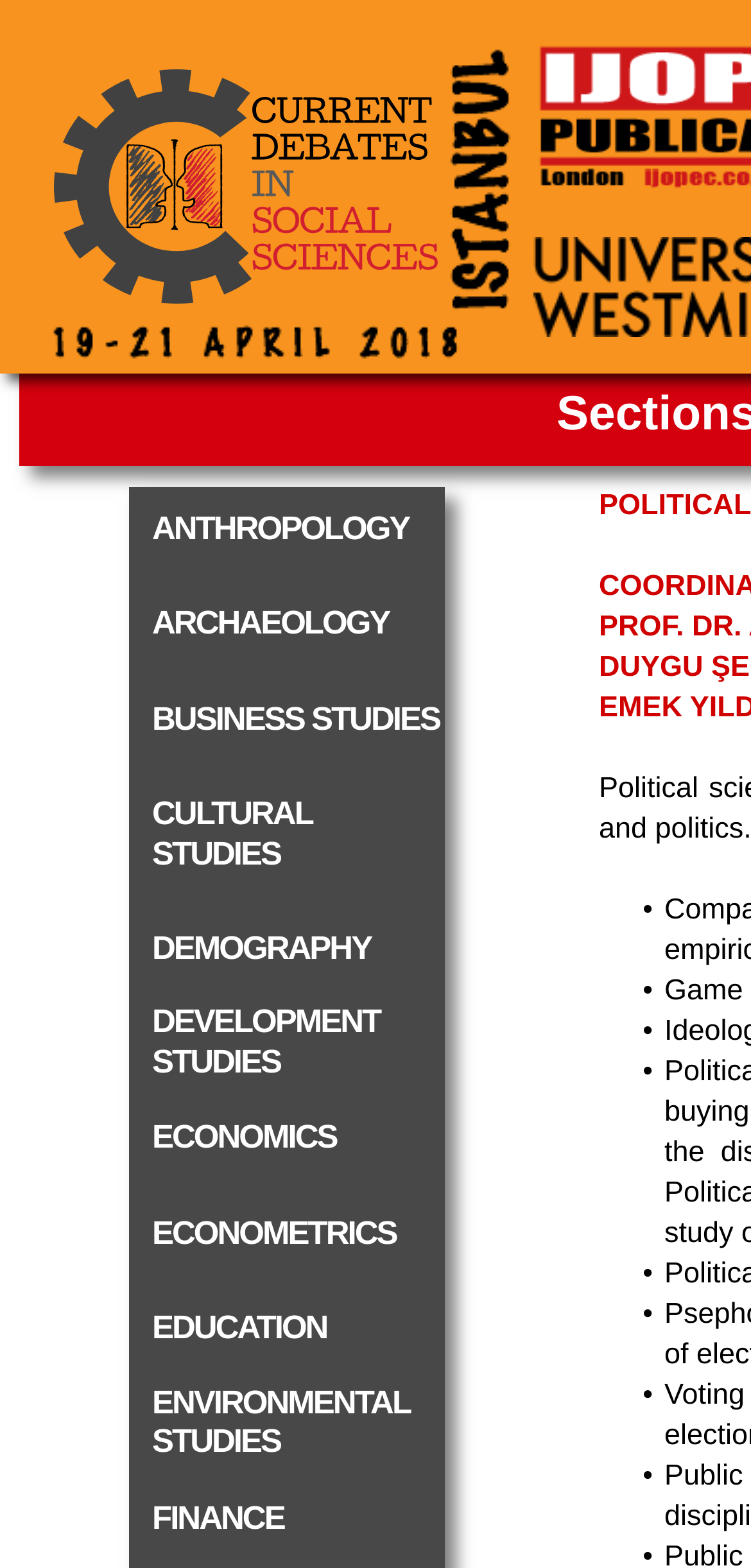Please indicate the bounding box coordinates for the clickable area to complete the following task: "visit CULTURAL STUDIES". The coordinates should be specified as four float numbers between 0 and 1, i.e., [left, top, right, bottom].

[0.172, 0.493, 0.592, 0.578]